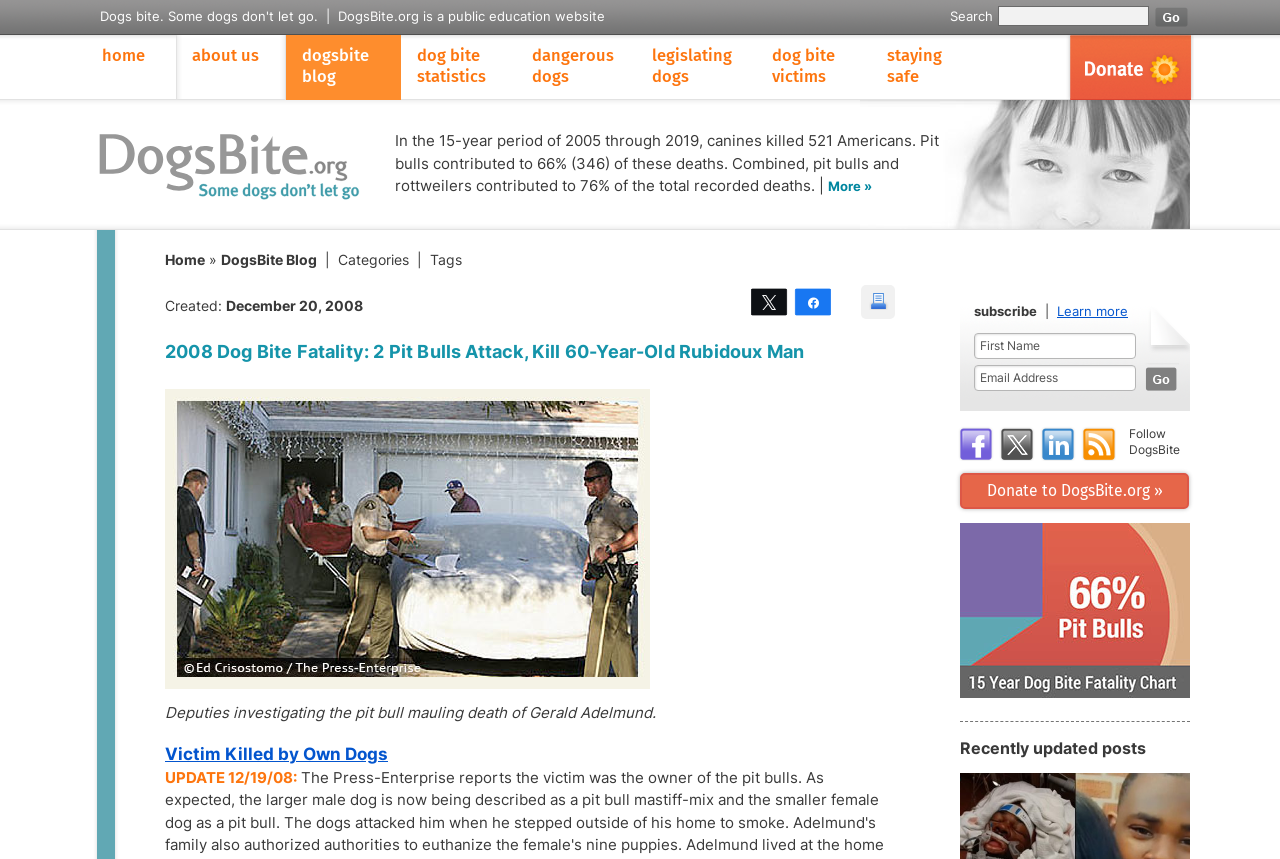Return the bounding box coordinates of the UI element that corresponds to this description: "contact". The coordinates must be given as four float numbers in the range of 0 and 1, [left, top, right, bottom].

None